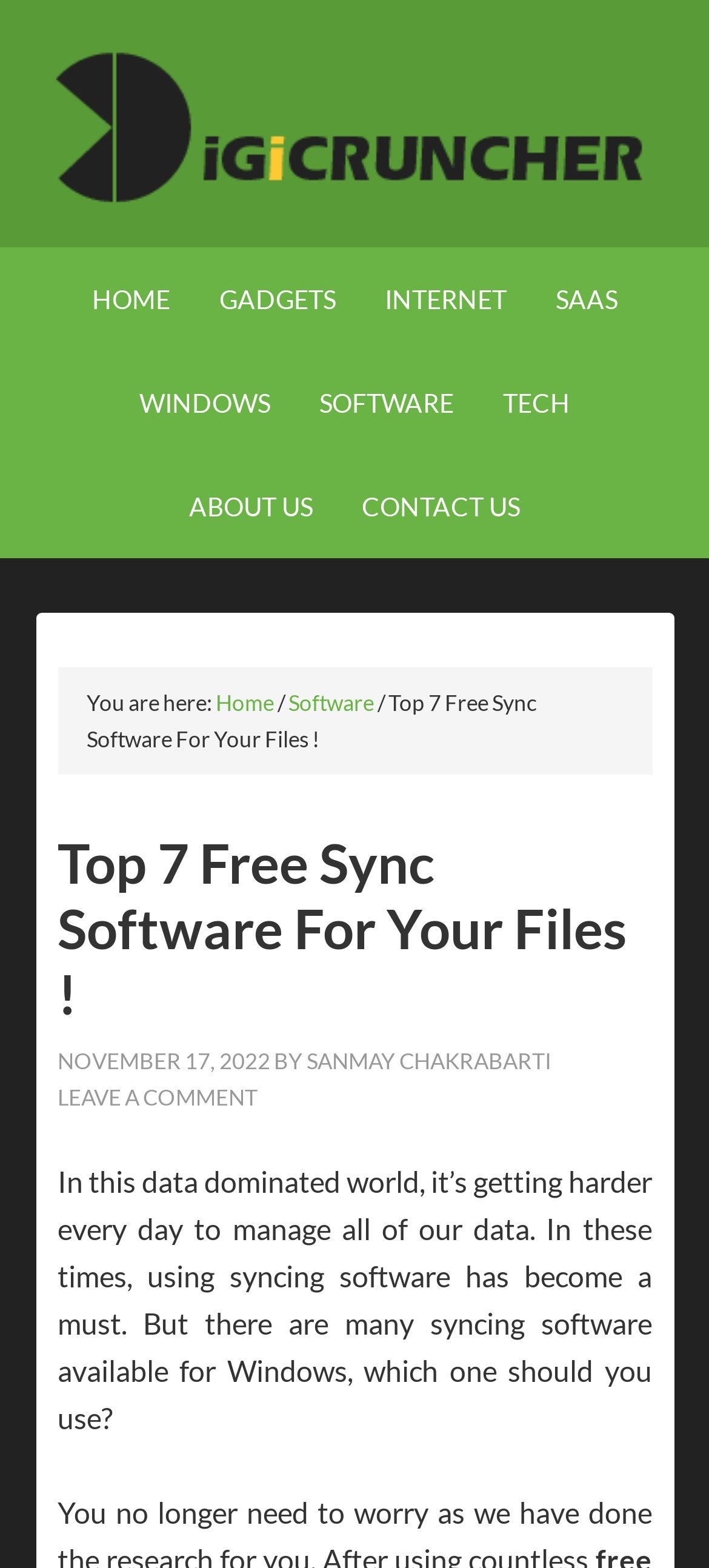Determine the bounding box coordinates of the section I need to click to execute the following instruction: "leave a comment". Provide the coordinates as four float numbers between 0 and 1, i.e., [left, top, right, bottom].

[0.081, 0.691, 0.363, 0.708]